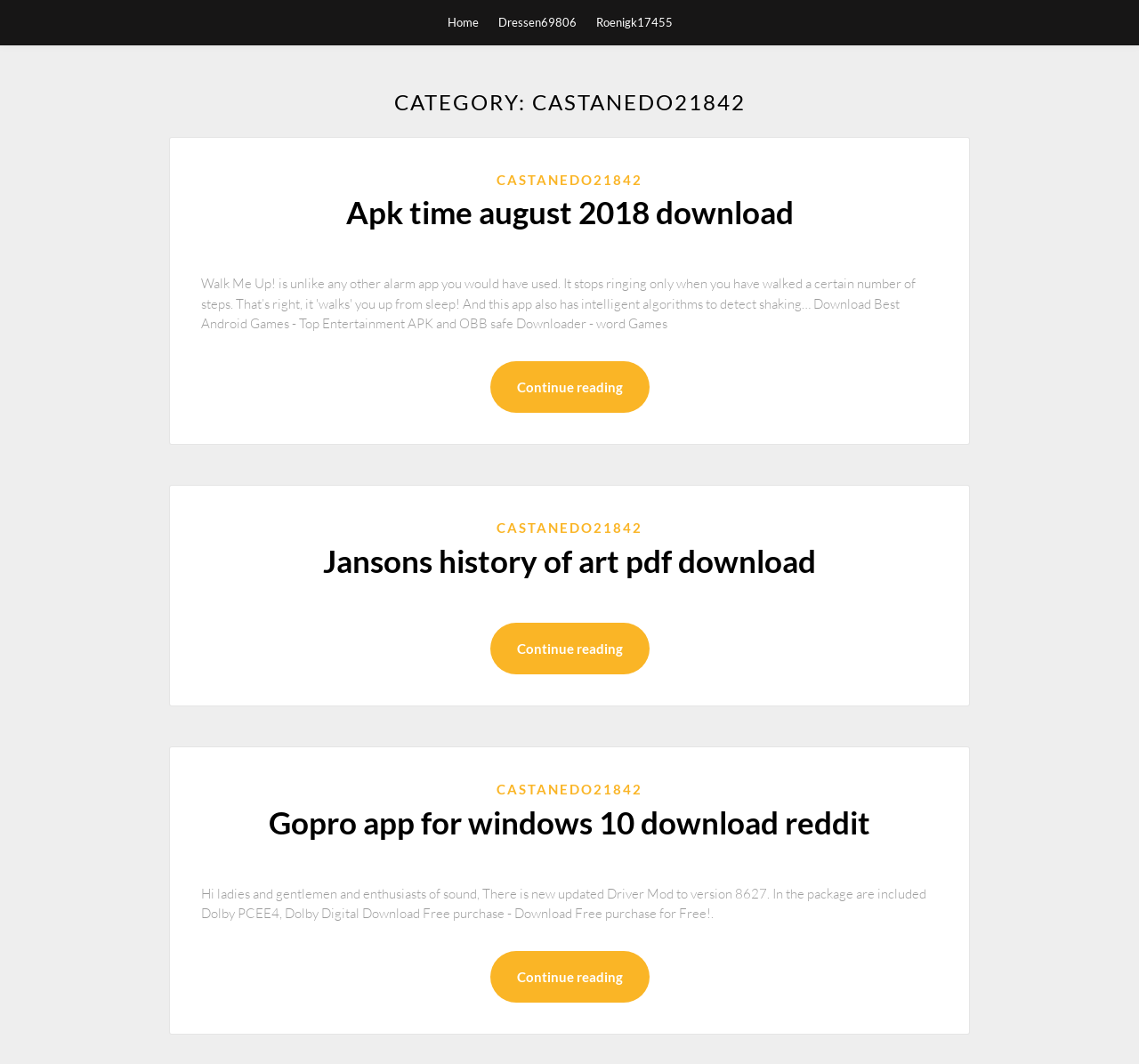Show the bounding box coordinates of the element that should be clicked to complete the task: "Continue reading the article about 'Jansons history of art pdf download'".

[0.43, 0.585, 0.57, 0.634]